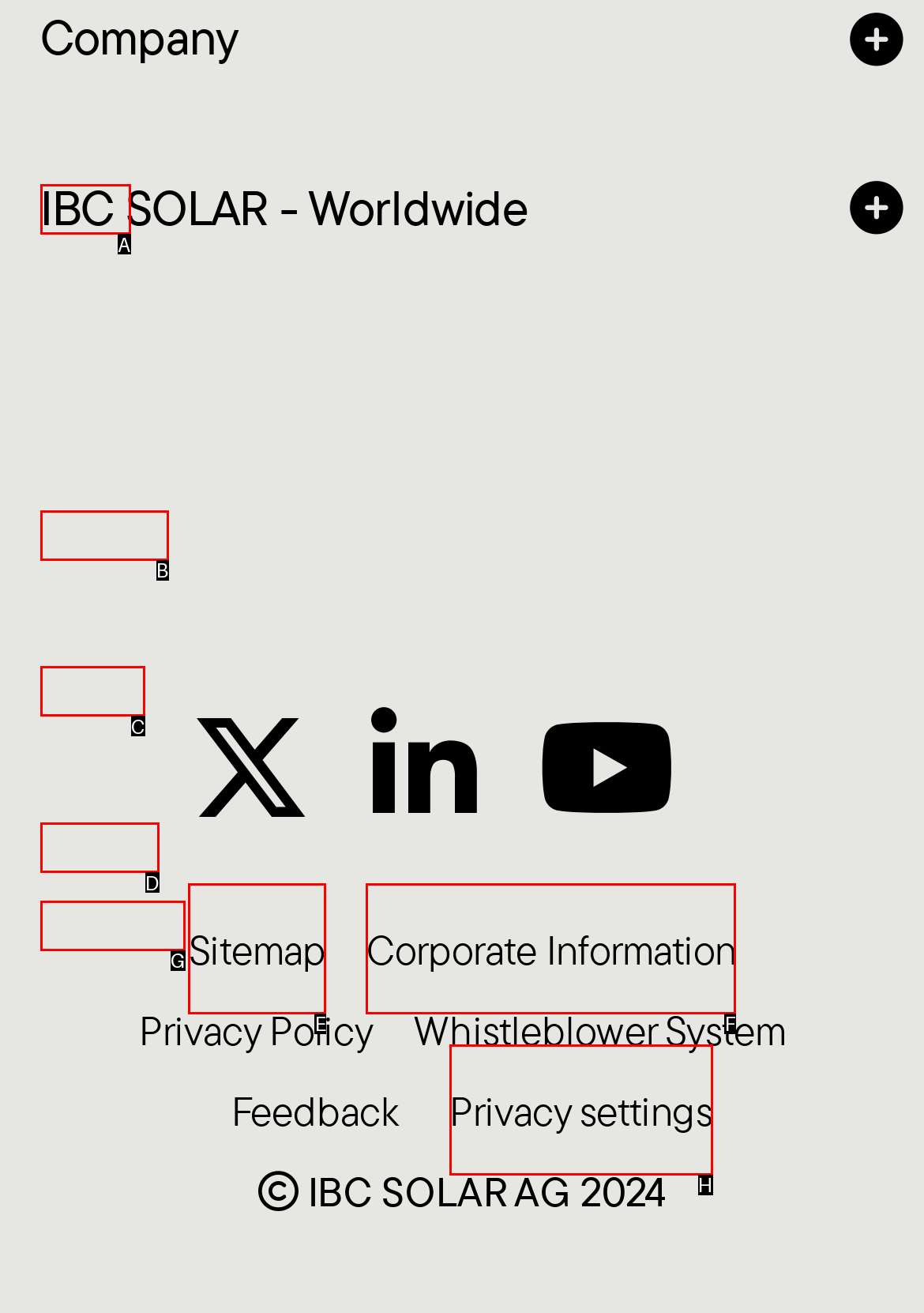Tell me which one HTML element best matches the description: Corporate Information
Answer with the option's letter from the given choices directly.

F